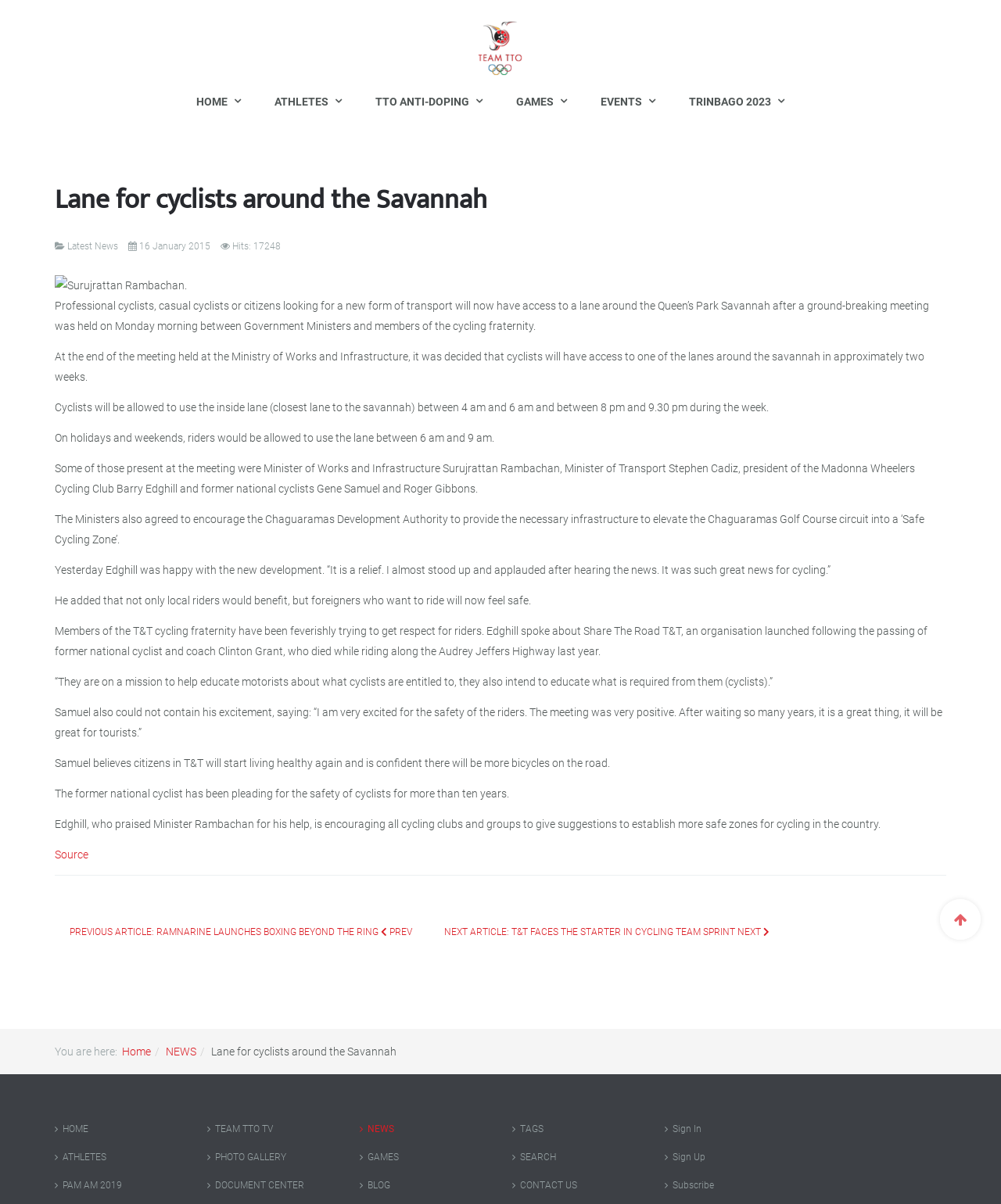Highlight the bounding box coordinates of the region I should click on to meet the following instruction: "Find us on Facebook".

None